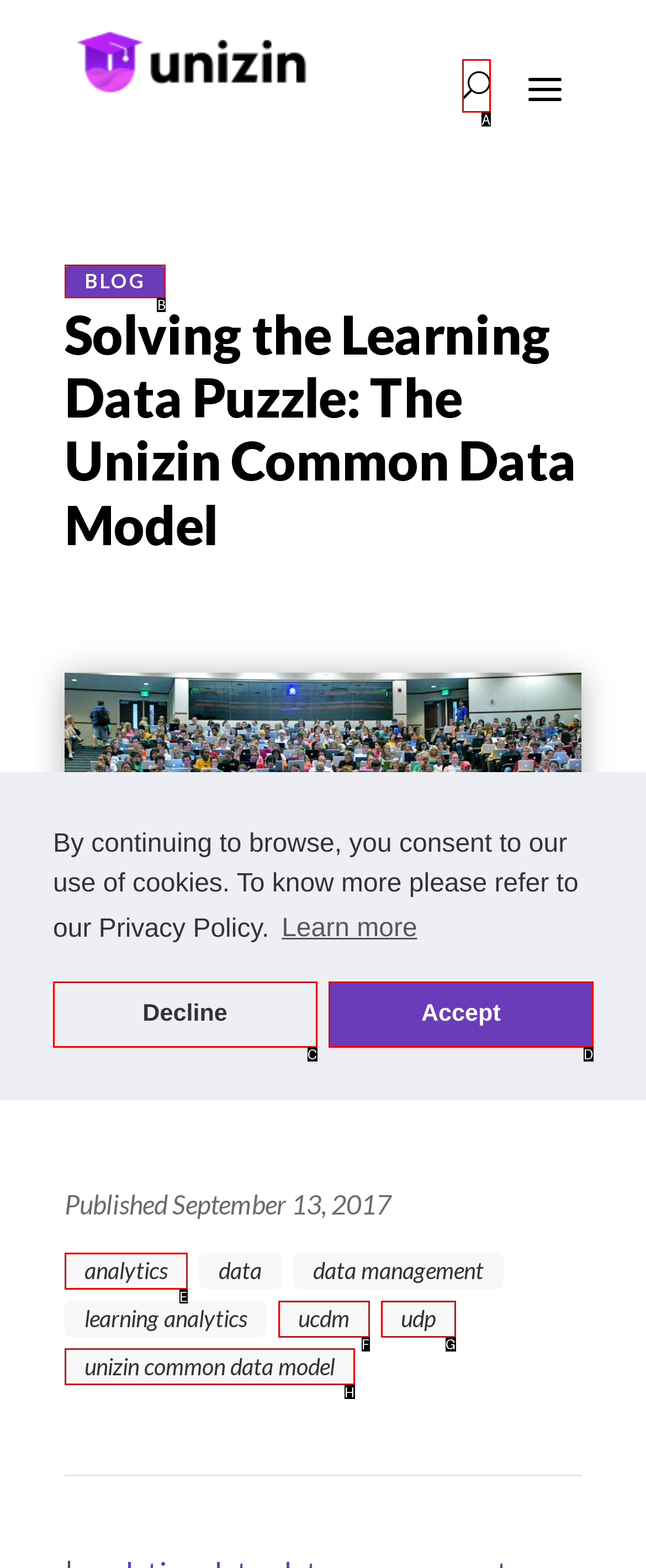Determine which option should be clicked to carry out this task: go to the blog page
State the letter of the correct choice from the provided options.

B